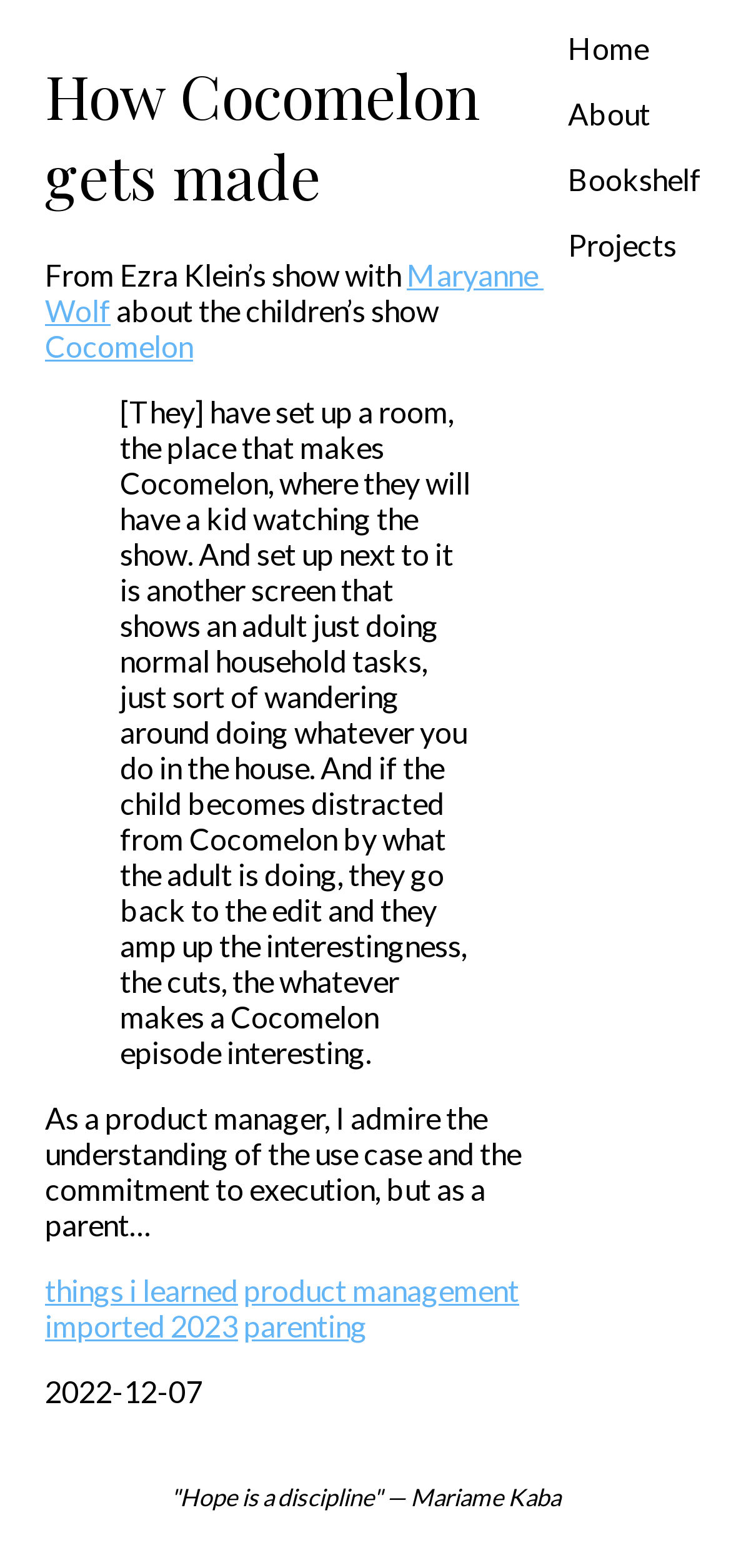Provide the bounding box coordinates for the area that should be clicked to complete the instruction: "check parenting".

[0.333, 0.834, 0.503, 0.856]